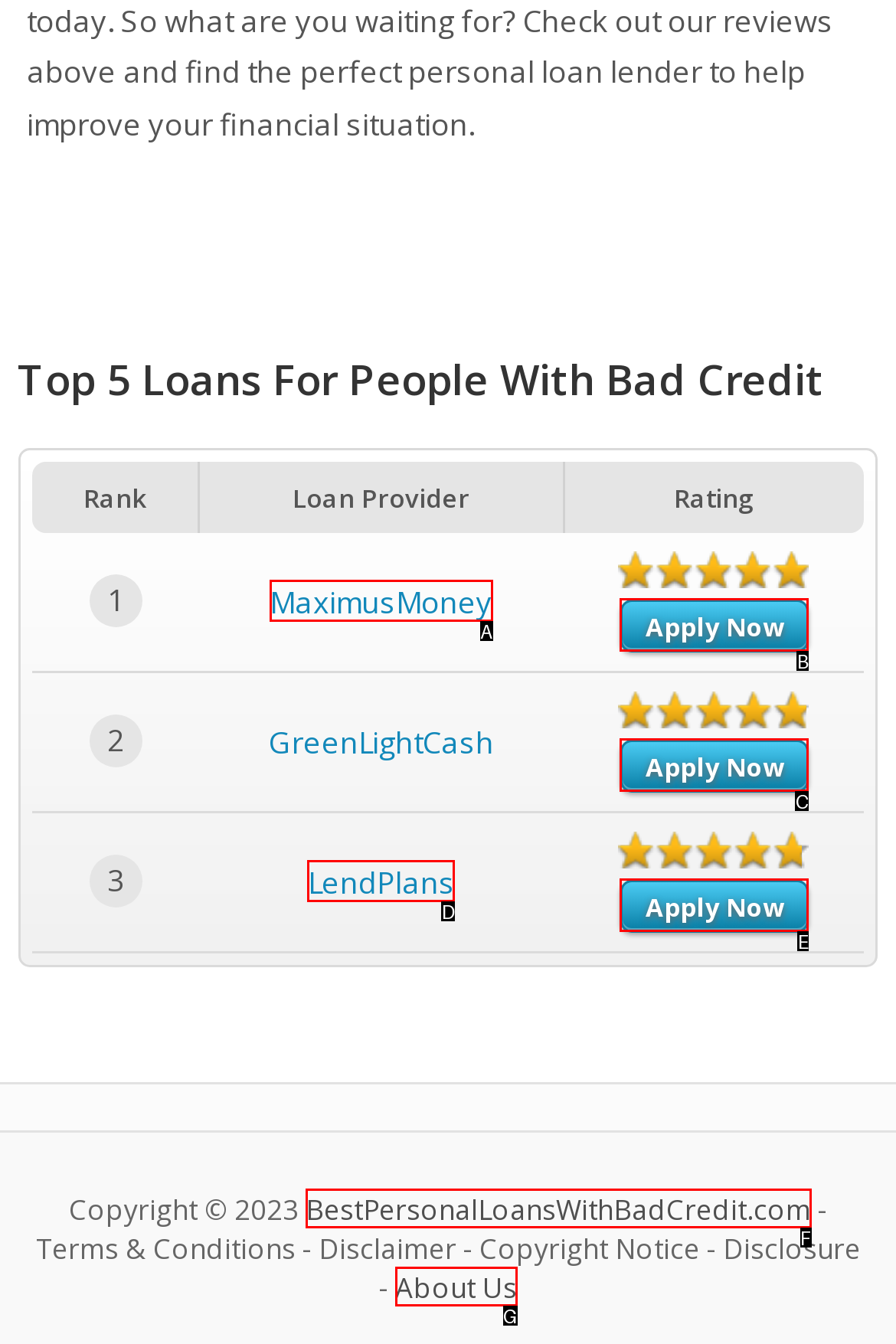Select the option that matches the description: Apply Now. Answer with the letter of the correct option directly.

B